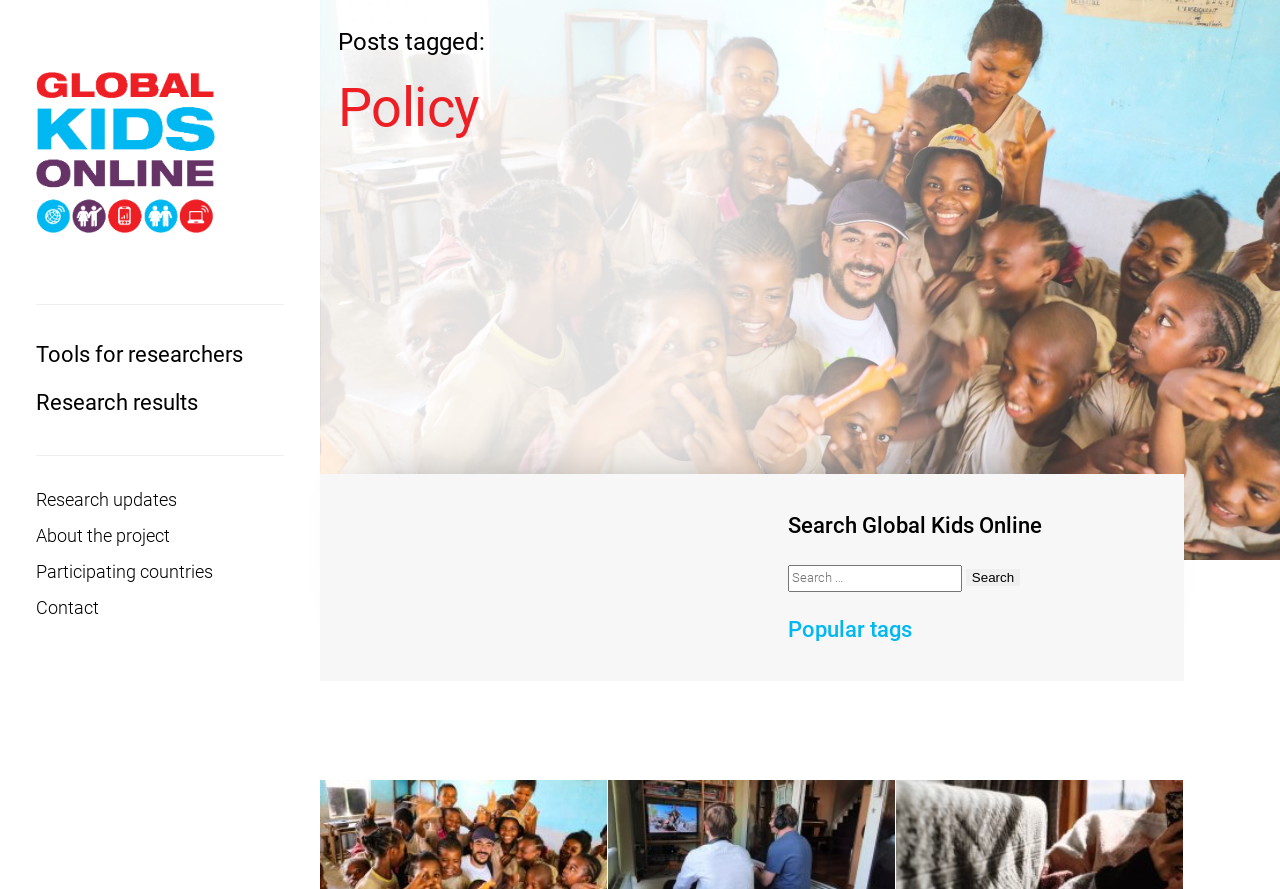What is the button next to the search box?
Using the image, respond with a single word or phrase.

Search